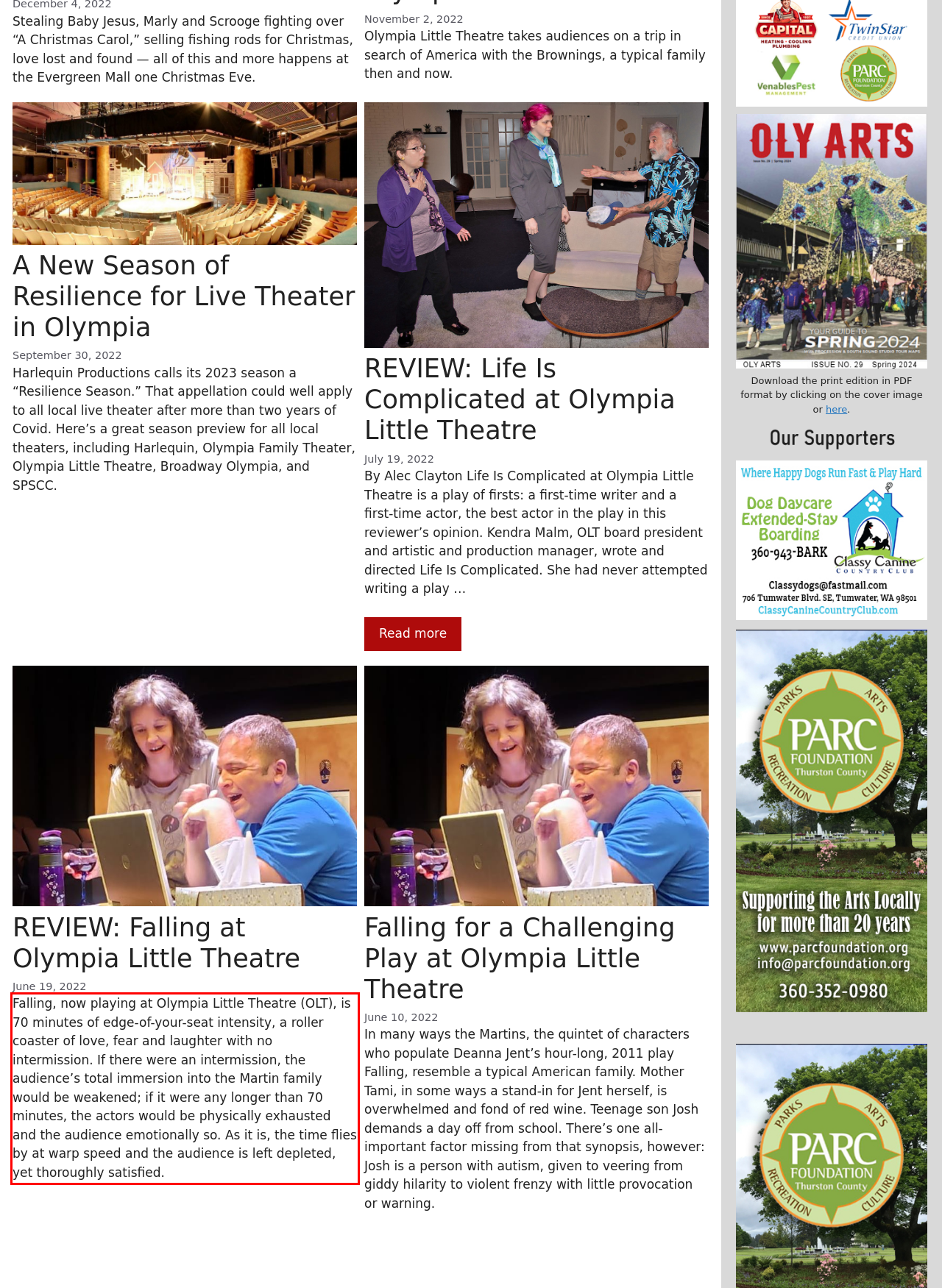You have a screenshot of a webpage with a red bounding box. Identify and extract the text content located inside the red bounding box.

Falling, now playing at Olympia Little Theatre (OLT), is 70 minutes of edge-of-your-seat intensity, a roller coaster of love, fear and laughter with no intermission. If there were an intermission, the audience’s total immersion into the Martin family would be weakened; if it were any longer than 70 minutes, the actors would be physically exhausted and the audience emotionally so. As it is, the time flies by at warp speed and the audience is left depleted, yet thoroughly satisfied.